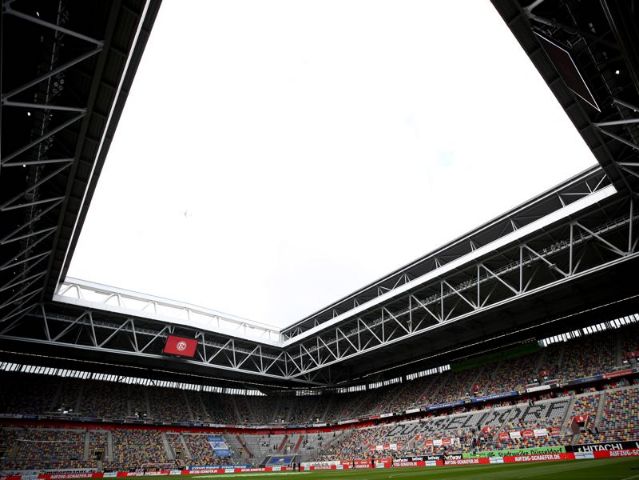What type of event is the arena known for hosting?
Look at the image and respond with a one-word or short phrase answer.

International football matches